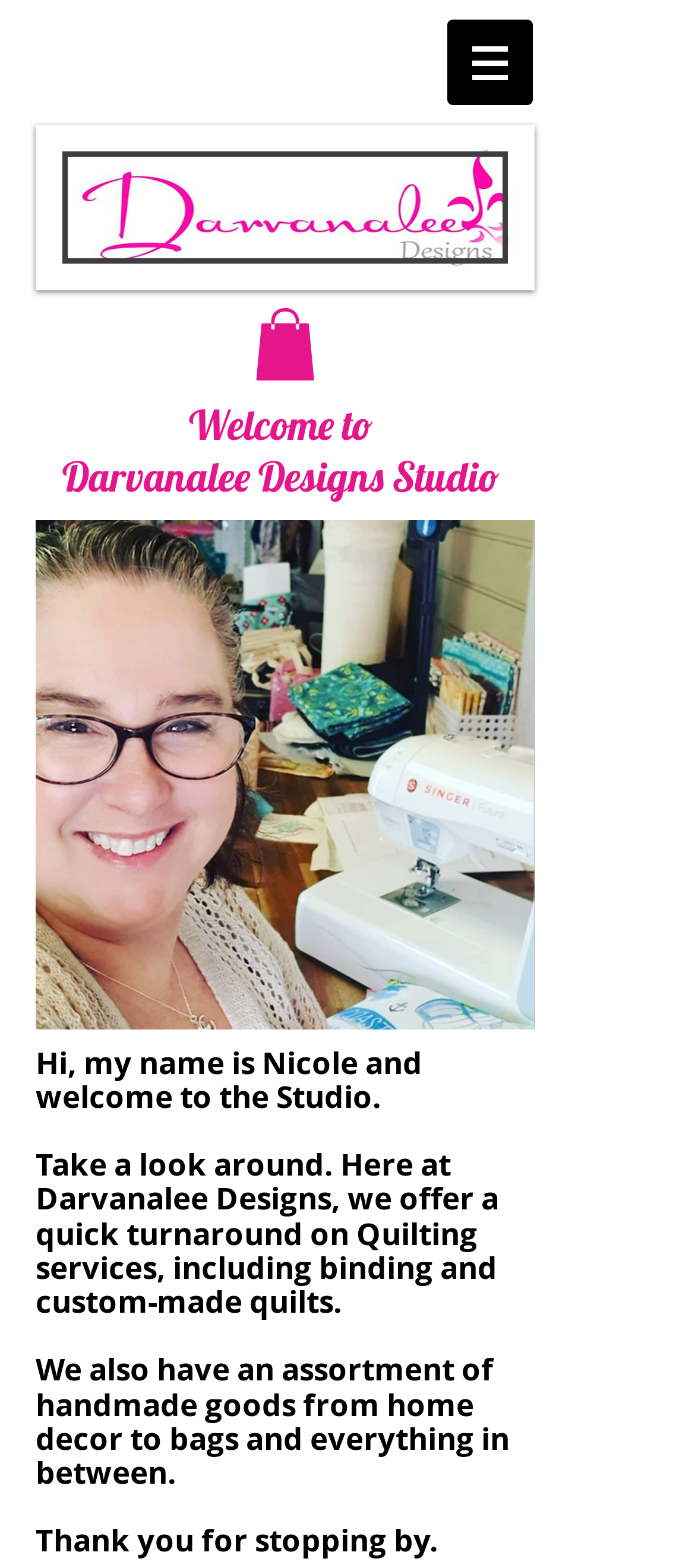Using a single word or phrase, answer the following question: 
What is the name of the person welcoming visitors?

Nicole